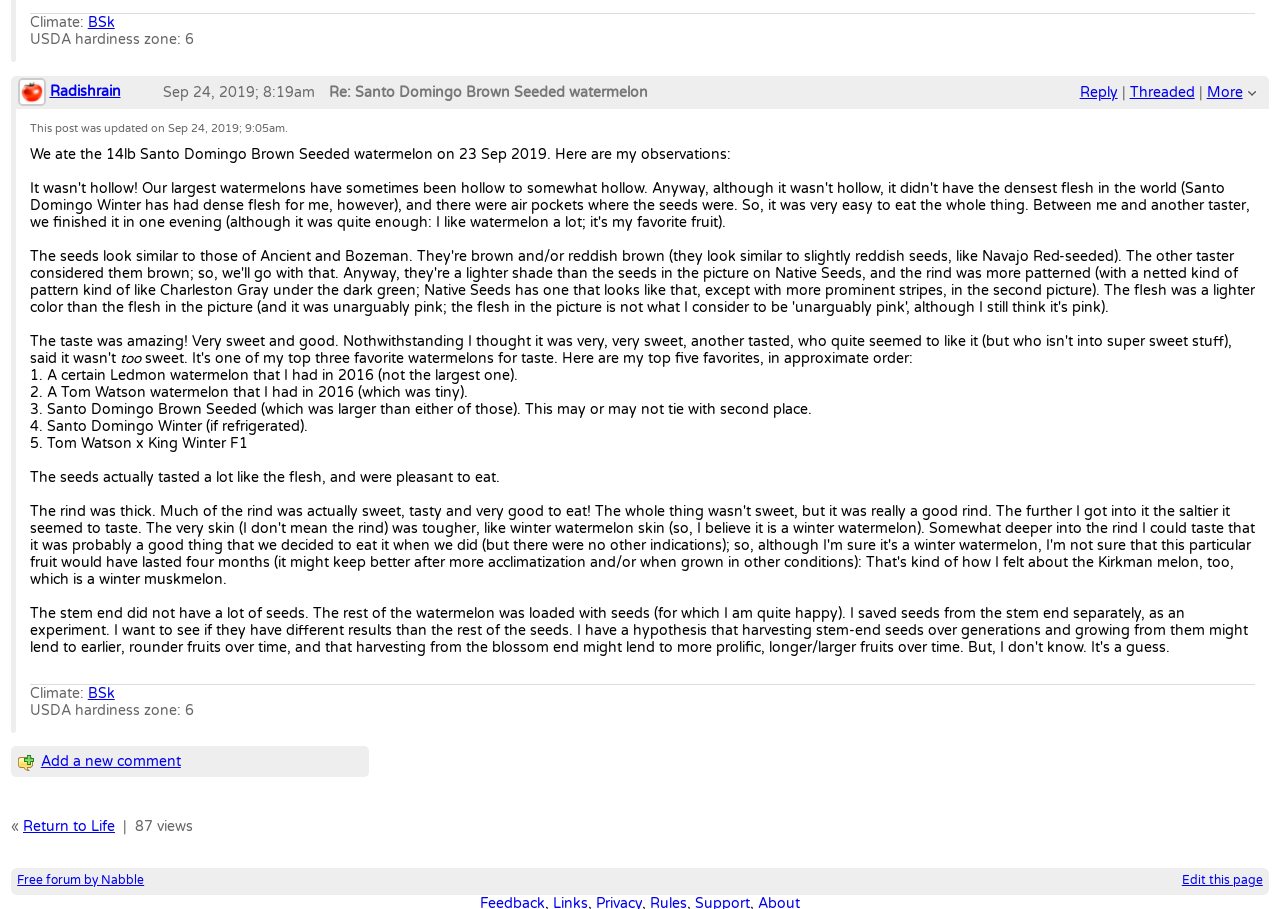Pinpoint the bounding box coordinates of the element you need to click to execute the following instruction: "Click the 'Post message' button". The bounding box should be represented by four float numbers between 0 and 1, in the format [left, top, right, bottom].

[0.014, 0.818, 0.026, 0.836]